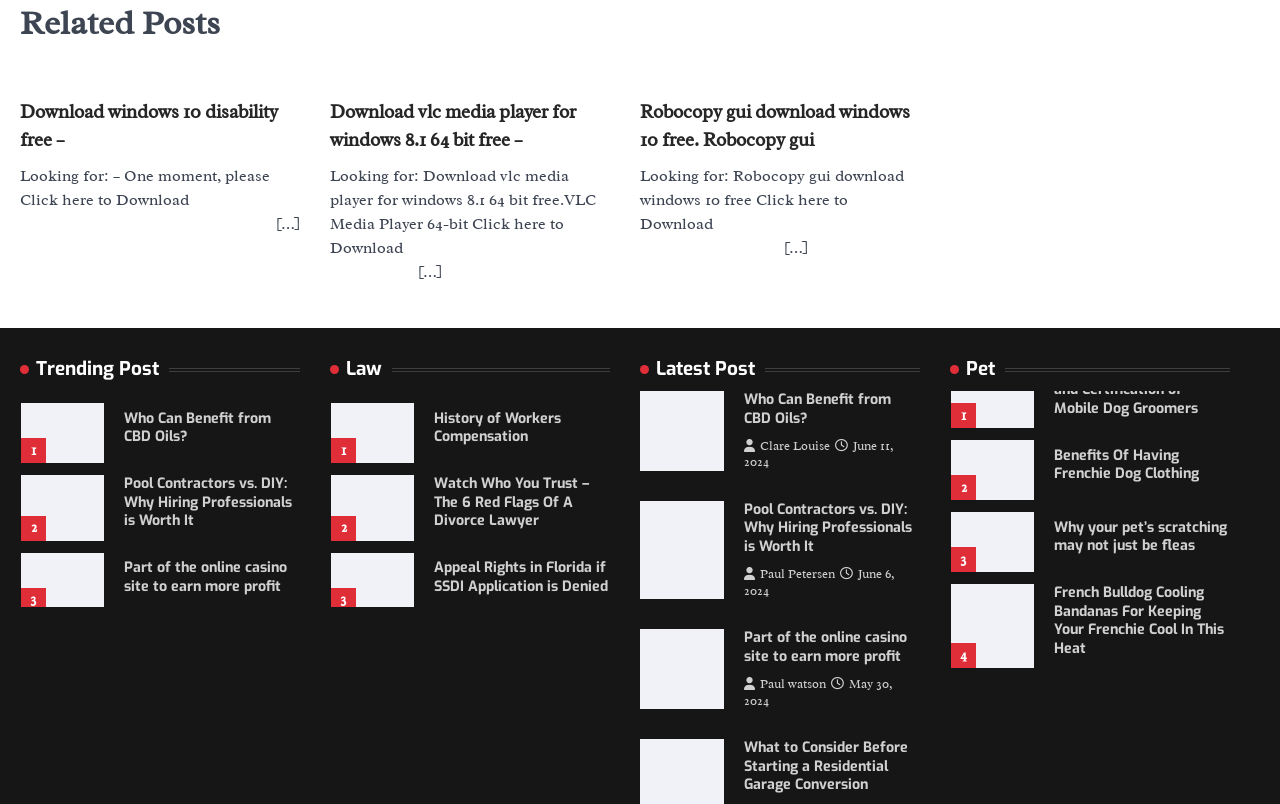Locate the coordinates of the bounding box for the clickable region that fulfills this instruction: "Click on 'Pool Contractors vs. DIY: Why Hiring Professionals is Worth It'".

[0.097, 0.501, 0.234, 0.57]